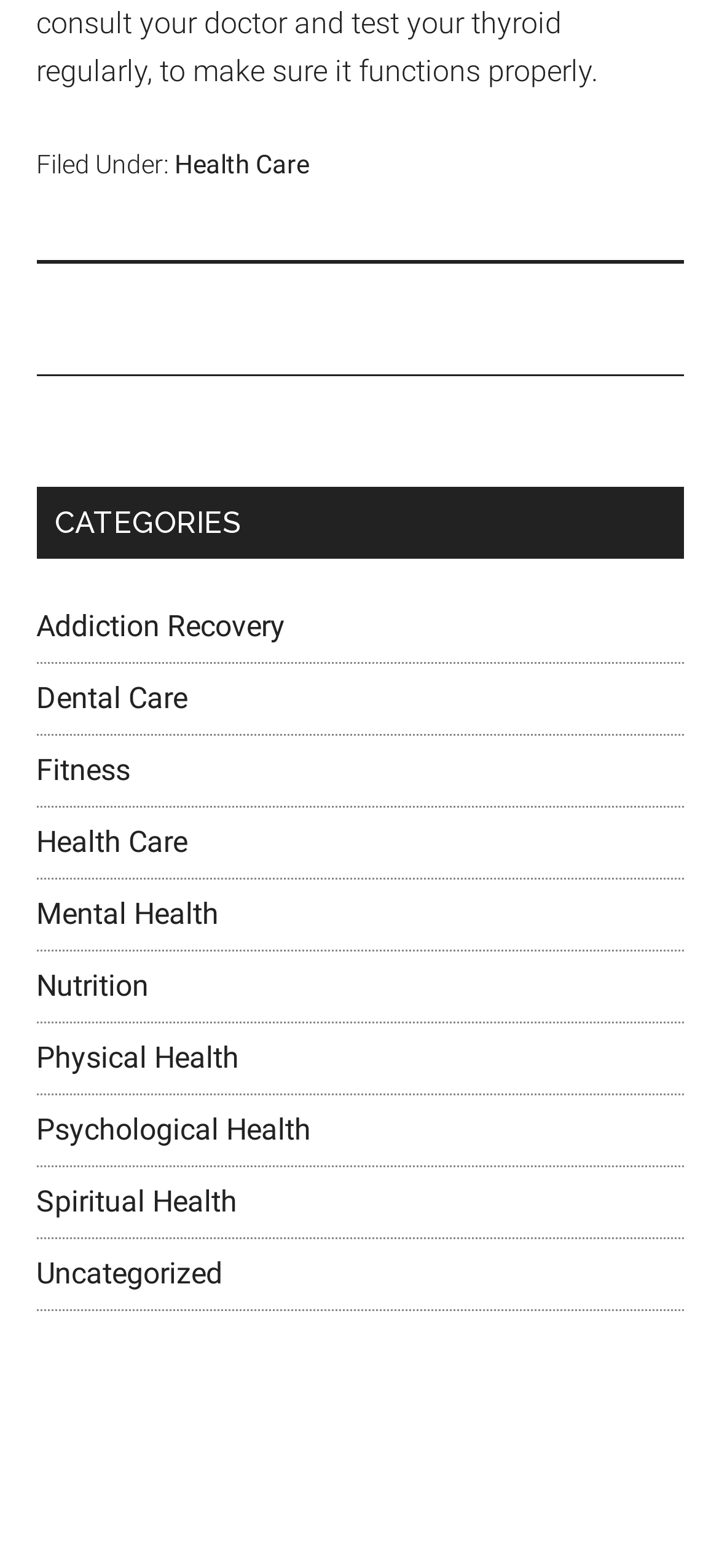Provide a brief response to the question below using a single word or phrase: 
What is the title of the sidebar?

Primary Sidebar